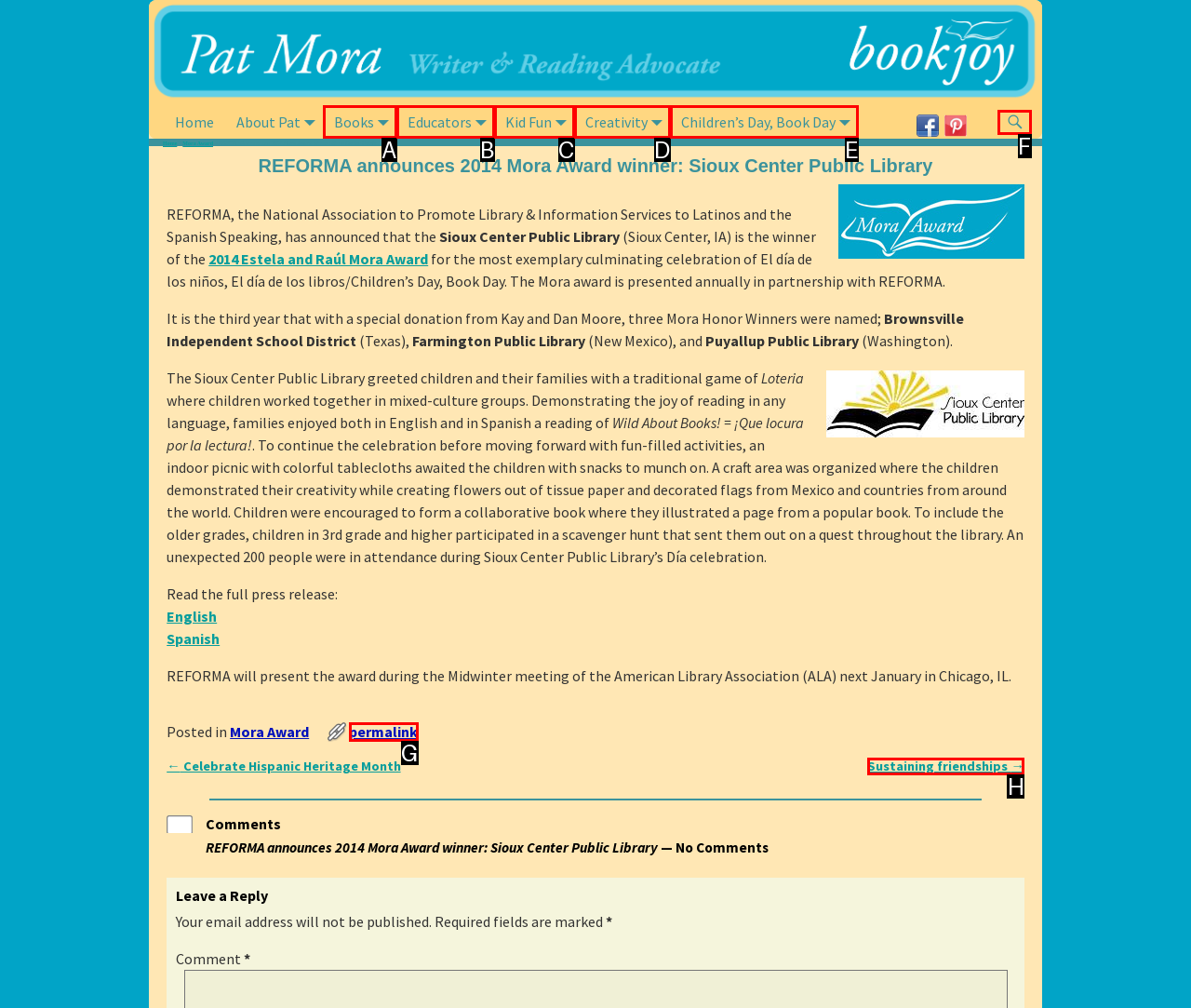Determine which HTML element best fits the description: Books
Answer directly with the letter of the matching option from the available choices.

A